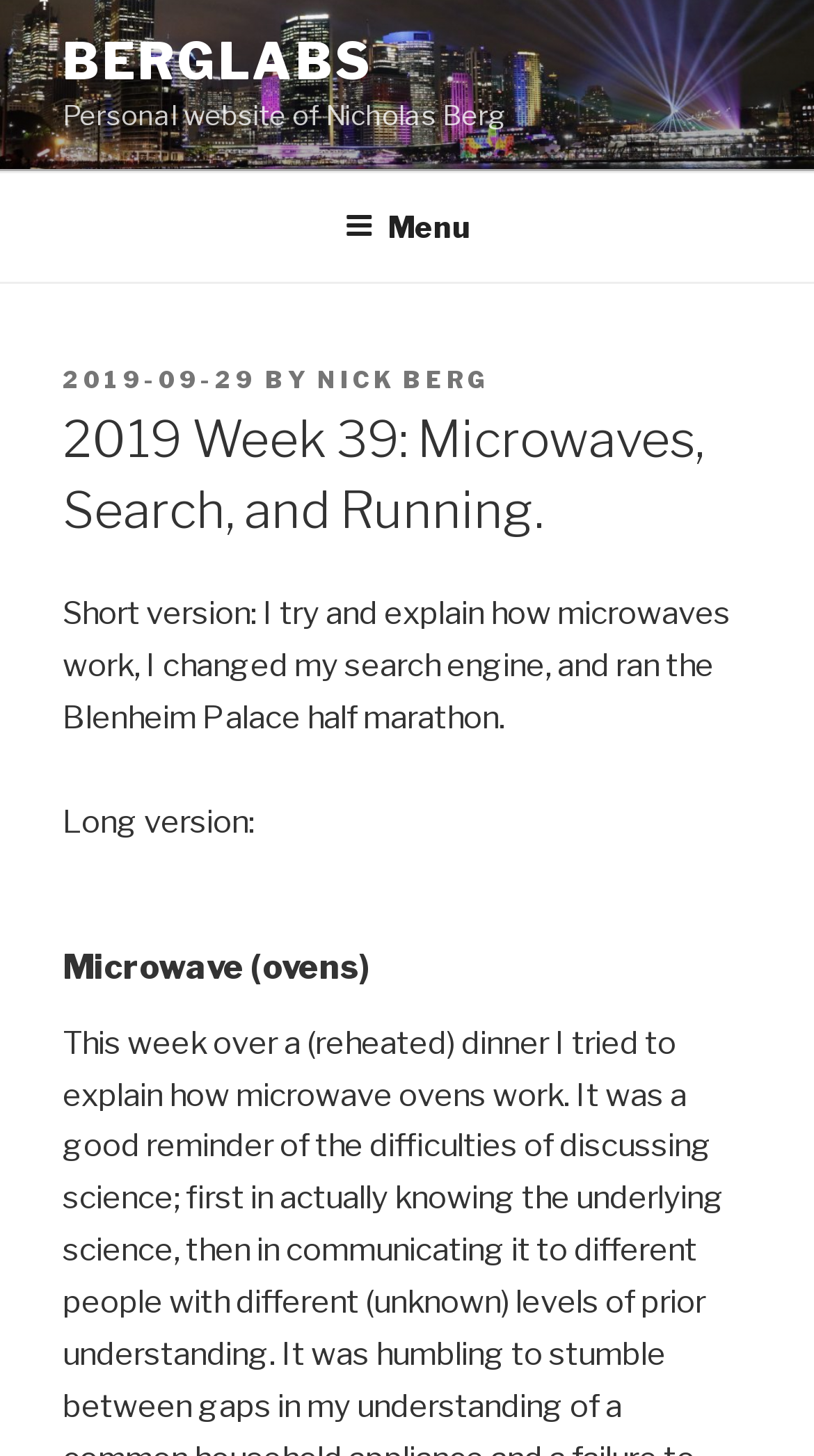Answer the following in one word or a short phrase: 
What is the name of the half marathon mentioned in the article?

Blenheim Palace half marathon